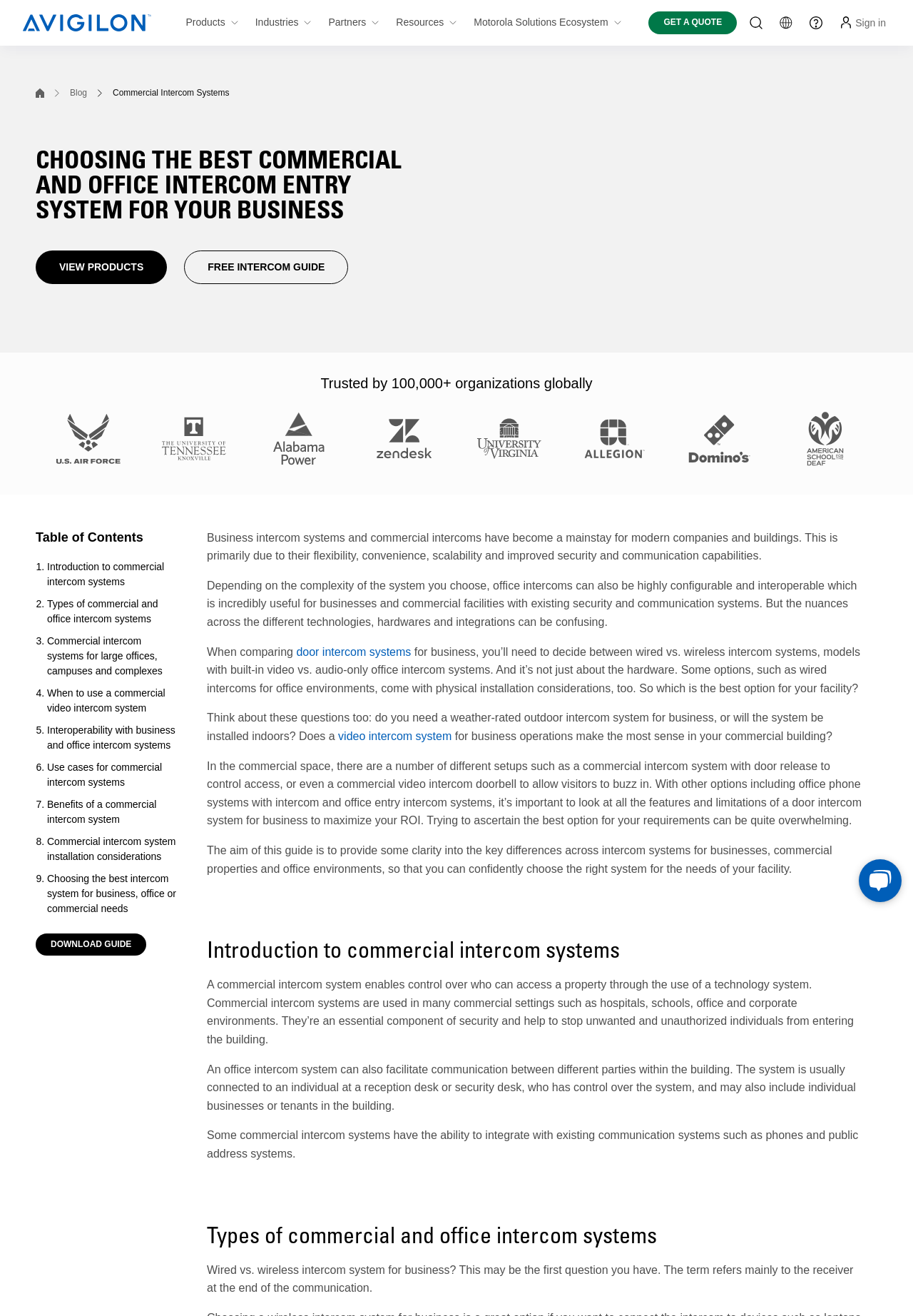Identify the coordinates of the bounding box for the element described below: "Sign in". Return the coordinates as four float numbers between 0 and 1: [left, top, right, bottom].

[0.915, 0.007, 0.975, 0.028]